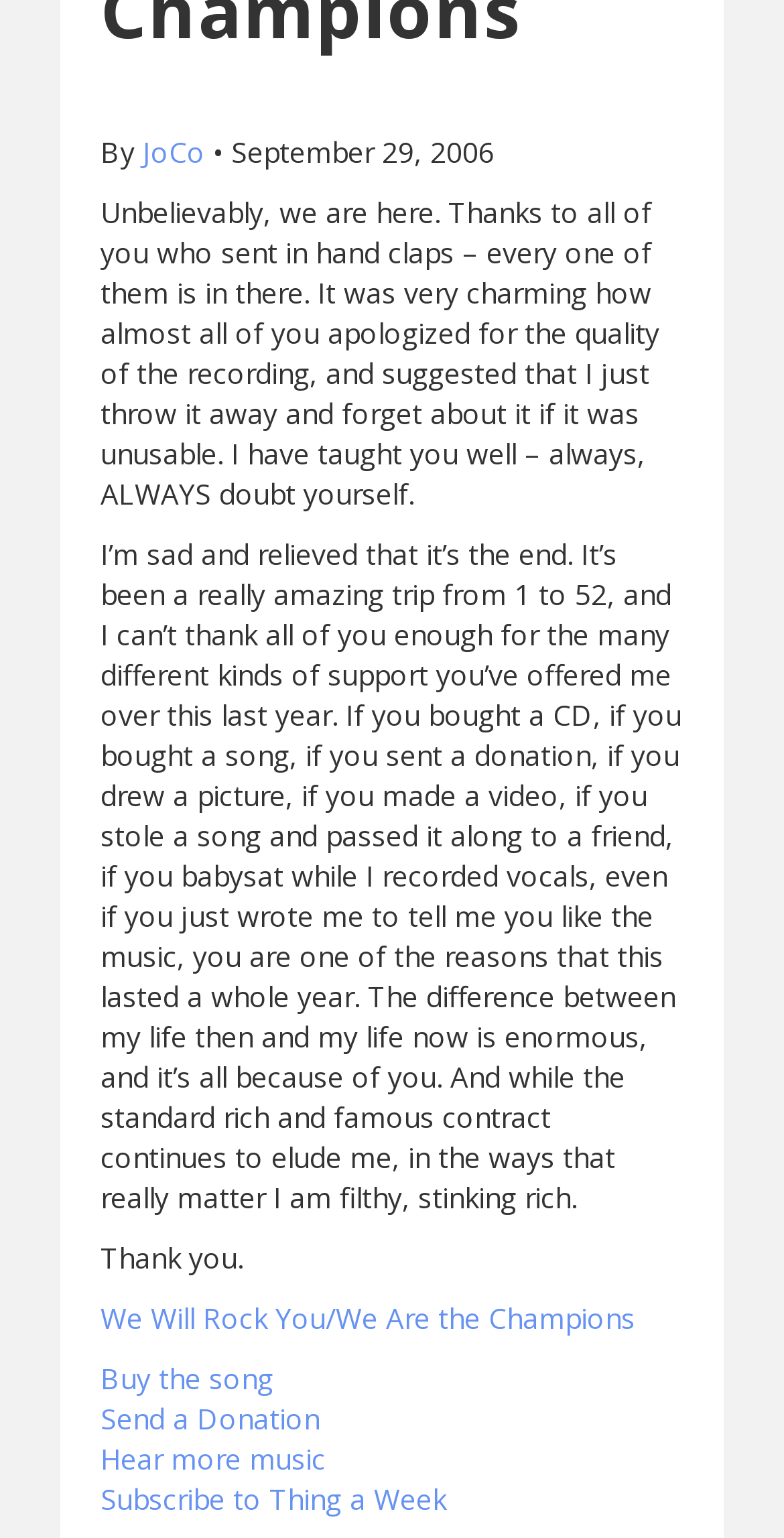Please determine the bounding box coordinates for the element with the description: "Subscribe to Thing a Week".

[0.128, 0.962, 0.569, 0.987]